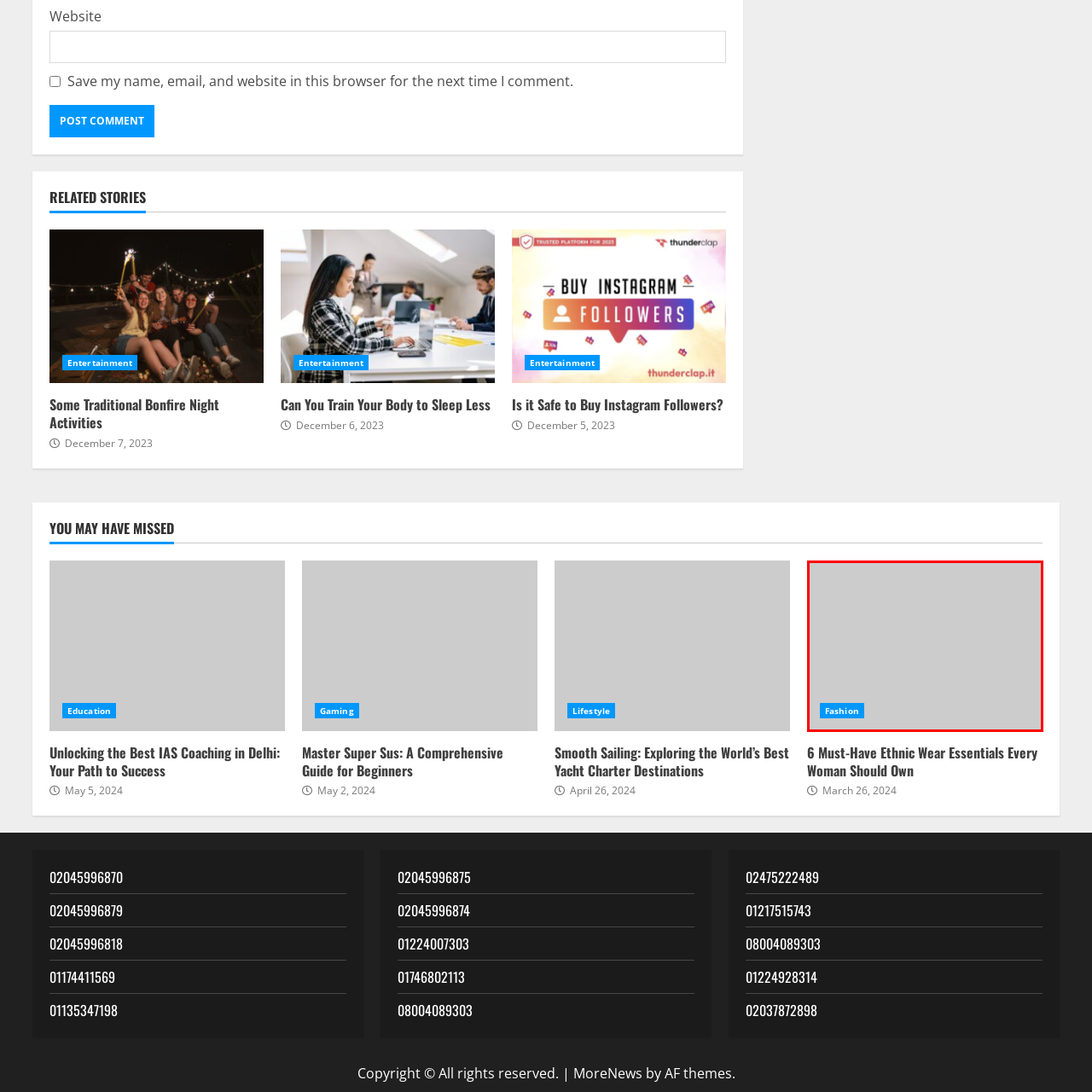Generate a comprehensive caption for the image that is marked by the red border.

The image showcases a stylish and vibrant representation of fashion, highlighting the theme of "6 Must-Have Ethnic Wear Essentials Every Woman Should Own." This image accompanies an article focused on essential ethnic attire, appealing to those interested in enhancing their wardrobe with traditional yet fashionable pieces. The article emphasizes the importance of cultural fashion in everyday life, inviting readers to explore various styles and their significance. The fashion category is prominently featured, encouraging users to engage with trendy and timeless ethnic wear concepts.